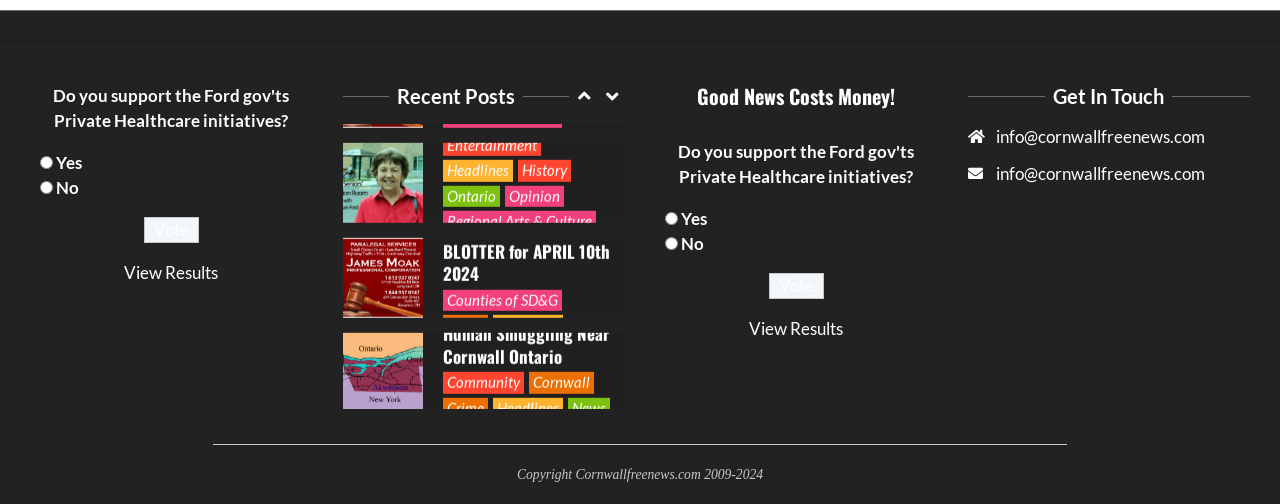Can you find the bounding box coordinates of the area I should click to execute the following instruction: "Get In Touch"?

[0.756, 0.164, 0.977, 0.217]